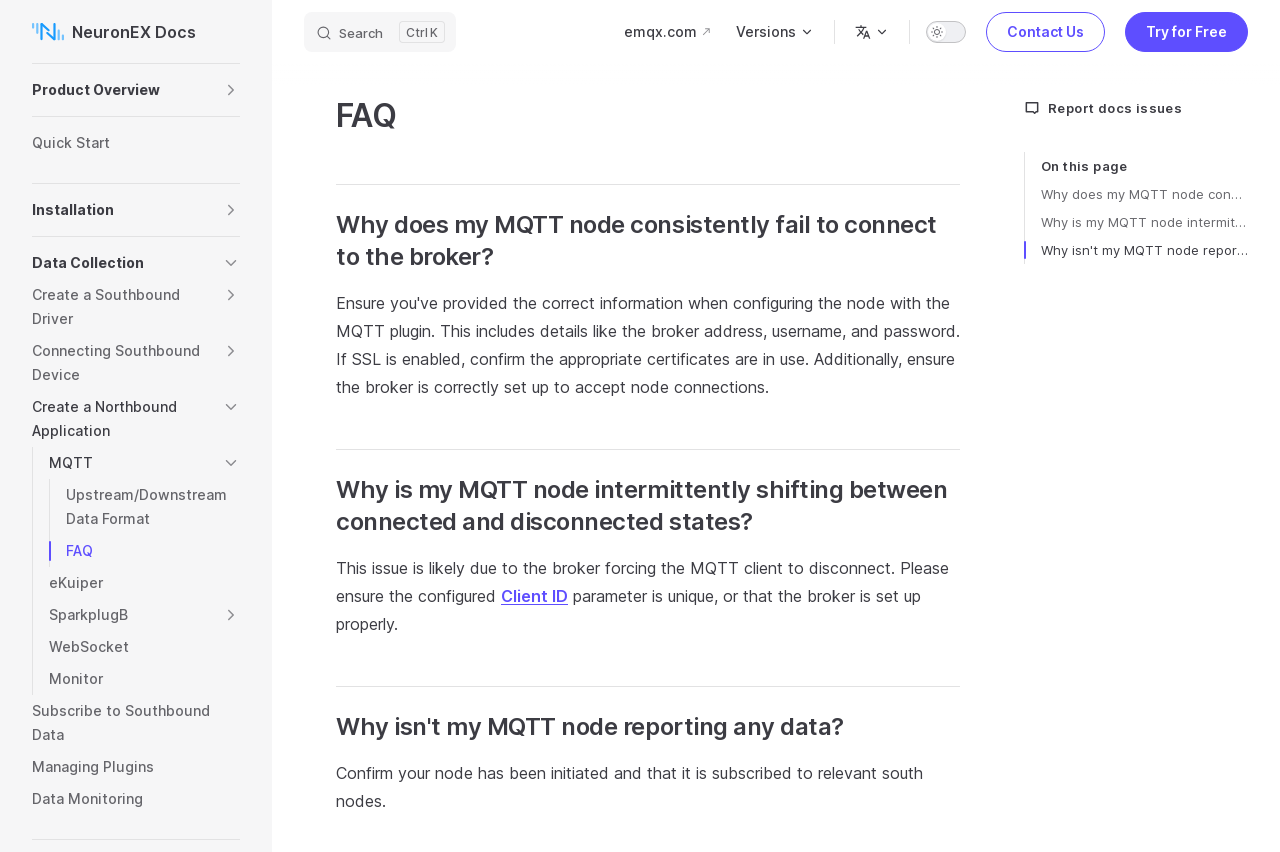How many FAQ questions are listed?
Carefully analyze the image and provide a thorough answer to the question.

I looked at the table of contents and found 3 FAQ questions listed, which are 'Why does my MQTT node consistently fail to connect to the broker?', 'Why is my MQTT node intermittently shifting between connected and disconnected states?', and 'Why isn’t my MQTT node reporting any data?'.